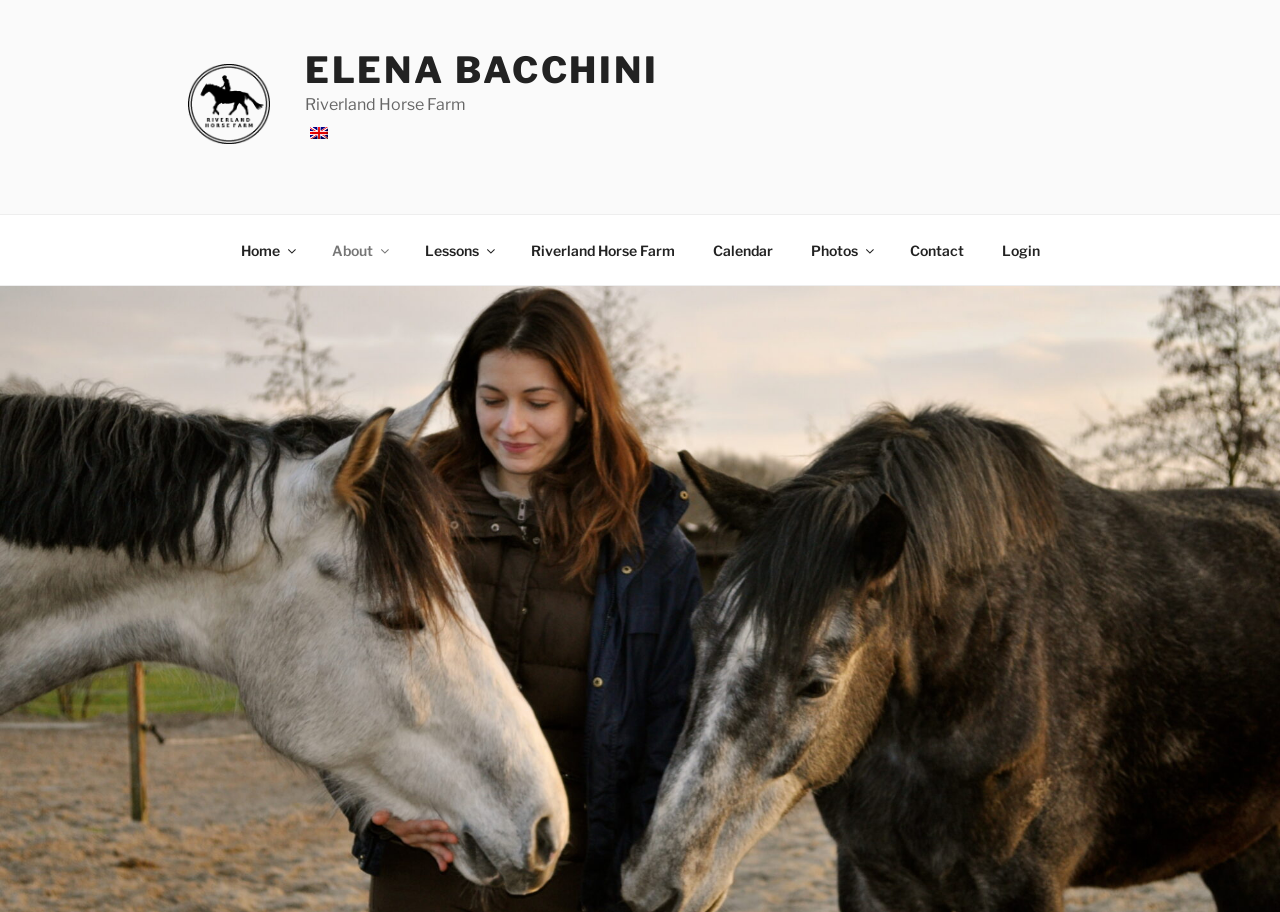Provide the bounding box coordinates for the UI element that is described by this text: "Contact". The coordinates should be in the form of four float numbers between 0 and 1: [left, top, right, bottom].

[0.697, 0.247, 0.766, 0.301]